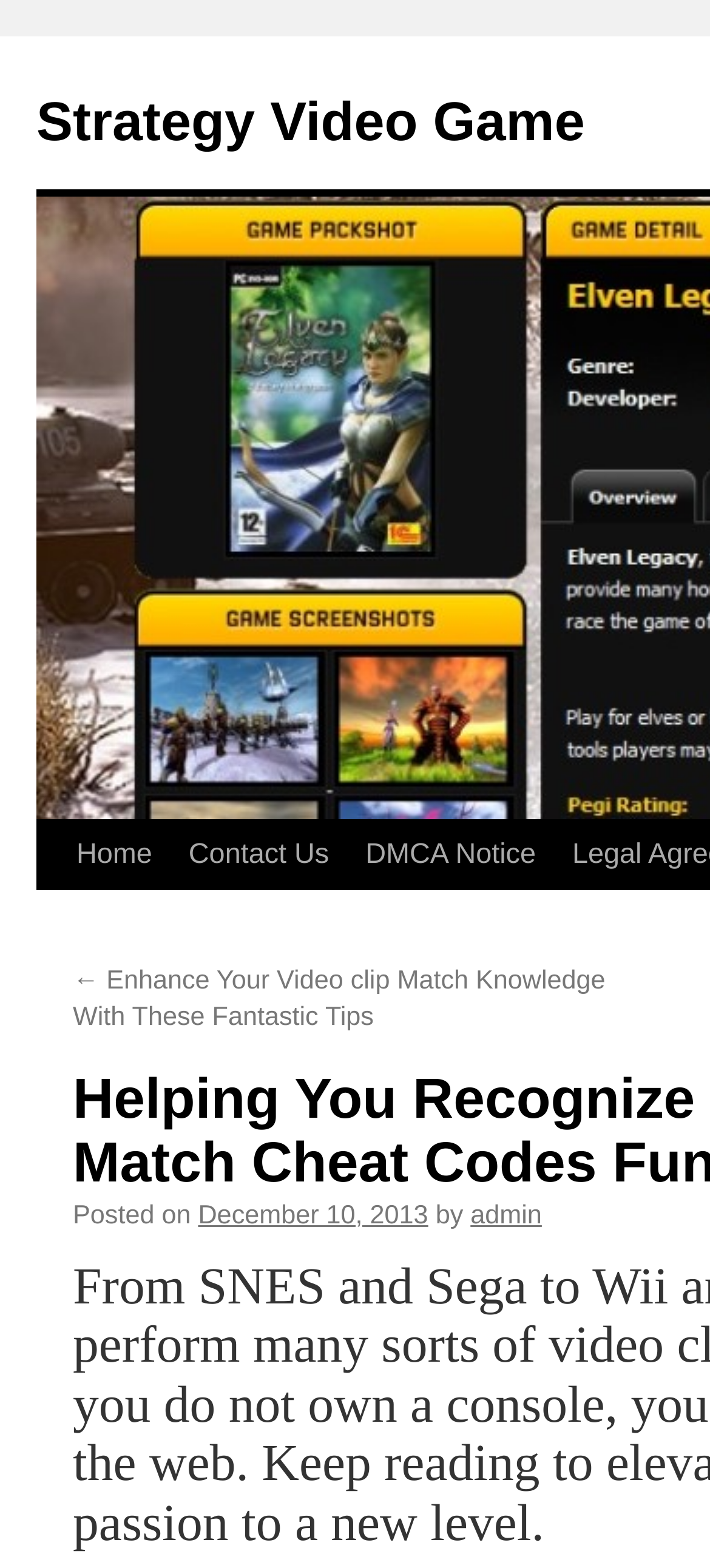Describe all visible elements and their arrangement on the webpage.

The webpage is about strategy video games and cheat codes. At the top, there is a title "Helping You Recognize How Online video Match Cheat Codes Function | Strategy Video Game". Below the title, there are four links: "Home", "Contact Us", and "DMCA Notice", which are positioned horizontally, with "Home" on the left and "DMCA Notice" on the right. 

Further down, there is a link "← Enhance Your Video clip Match Knowledge With These Fantastic Tips", which is positioned above a section that appears to be a blog post. The blog post section starts with the text "Posted on" followed by the date "December 10, 2013", and then the author's name "admin".